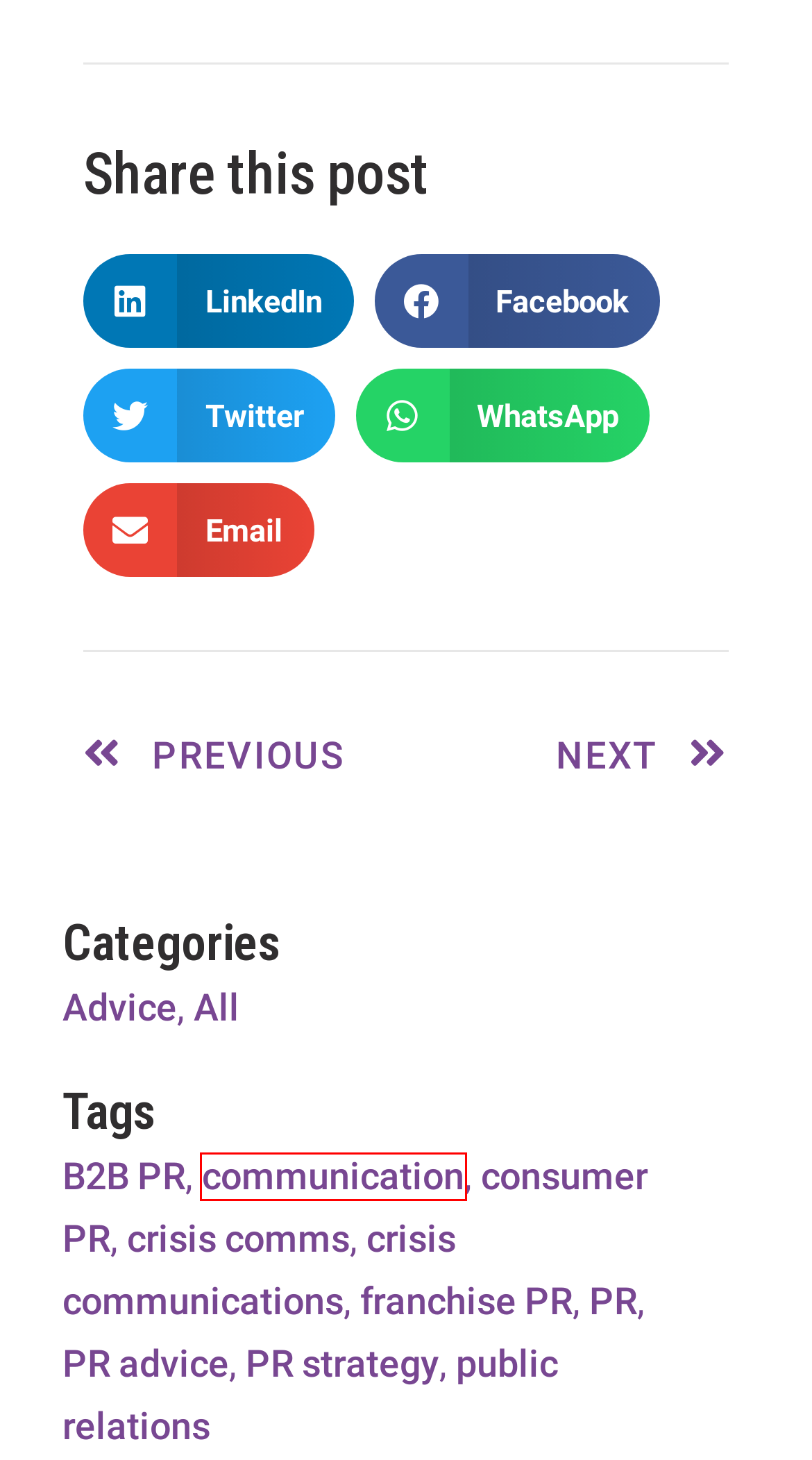Review the screenshot of a webpage that includes a red bounding box. Choose the webpage description that best matches the new webpage displayed after clicking the element within the bounding box. Here are the candidates:
A. crisis comms - Rev PR
B. PR advice - Rev PR
C. B2B PR - Rev PR
D. Why size doesn’t matter when it comes to PR  - Rev PR
E. PR strategy - Rev PR
F. communication - Rev PR
G. Advice - Rev PR
H. PR - Rev PR

F